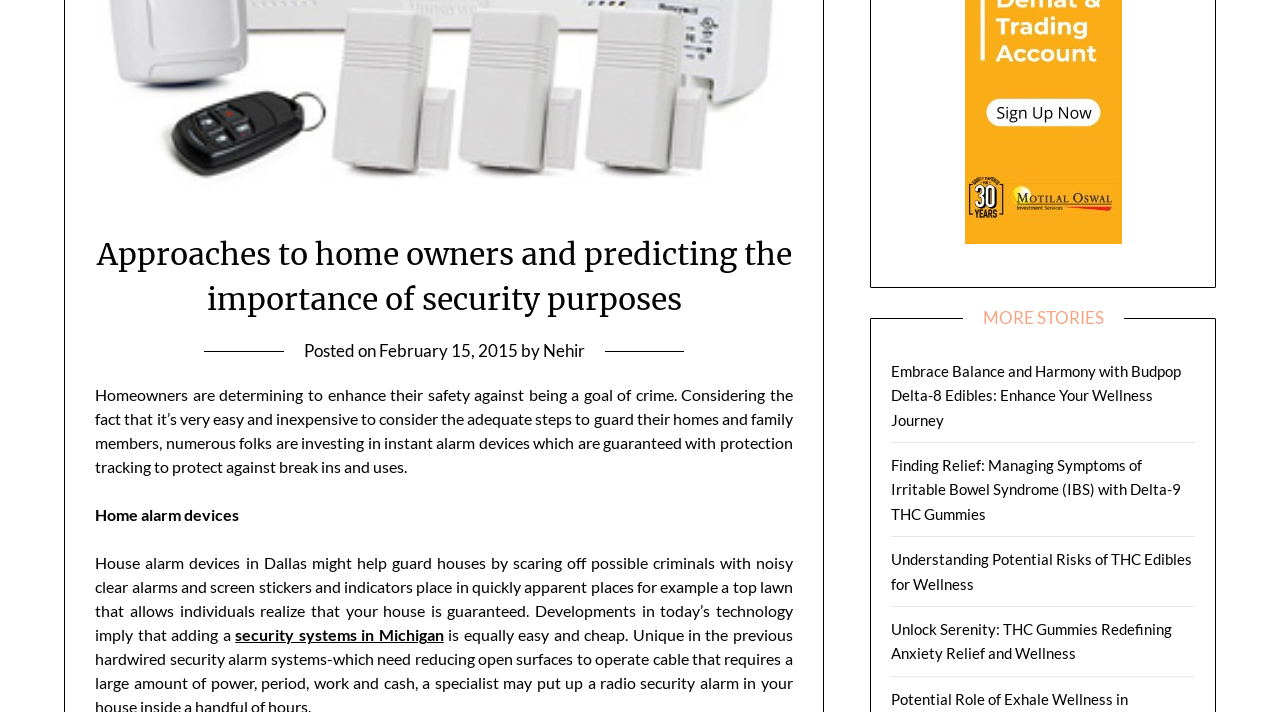Give the bounding box coordinates for the element described by: "Nehir".

[0.424, 0.477, 0.457, 0.507]